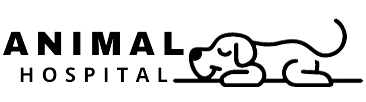Provide a one-word or short-phrase answer to the question:
What type of service does the logo represent?

Veterinary service